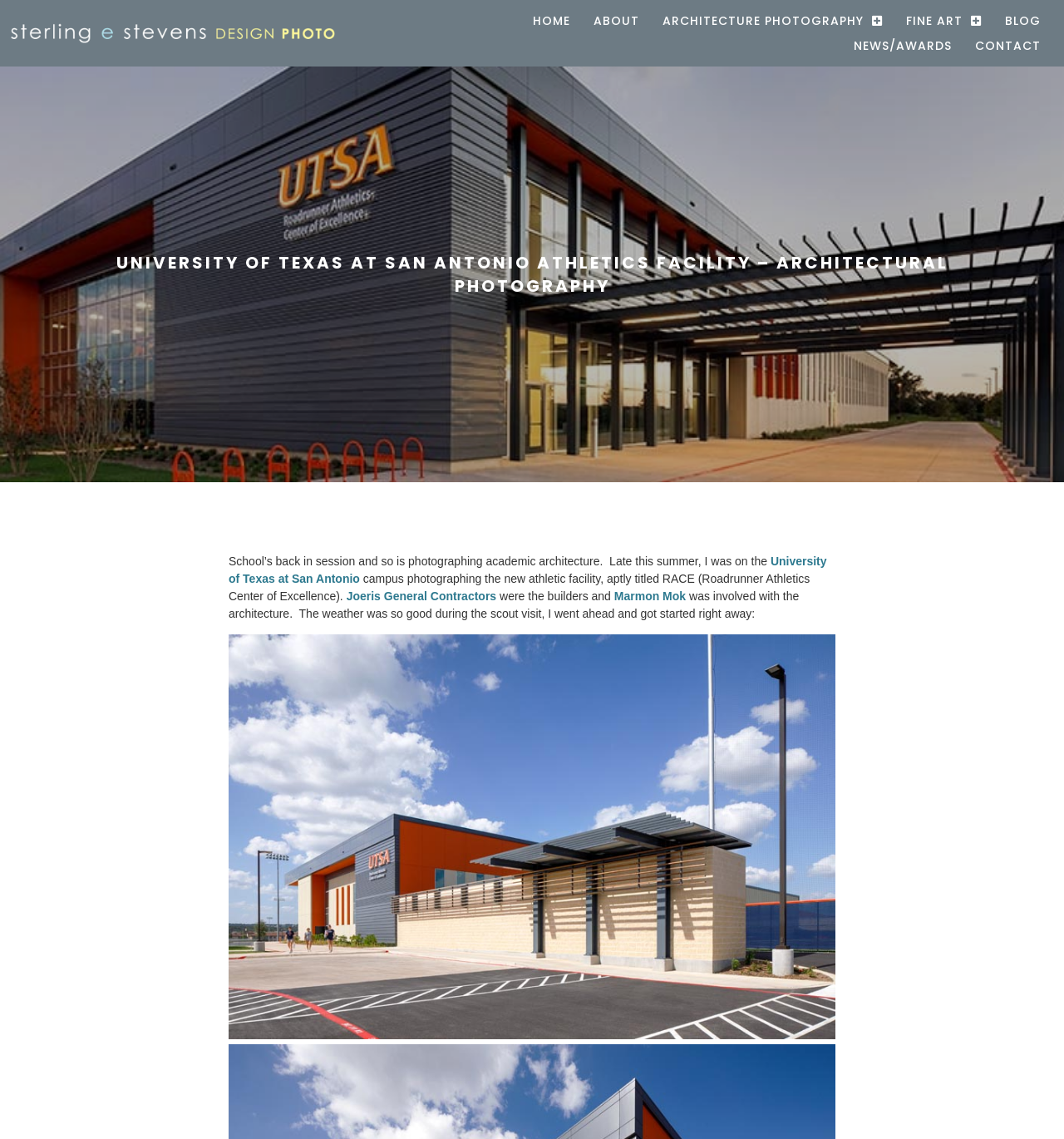Please find the bounding box coordinates of the clickable region needed to complete the following instruction: "Click ABOUT". The bounding box coordinates must consist of four float numbers between 0 and 1, i.e., [left, top, right, bottom].

[0.547, 0.007, 0.612, 0.029]